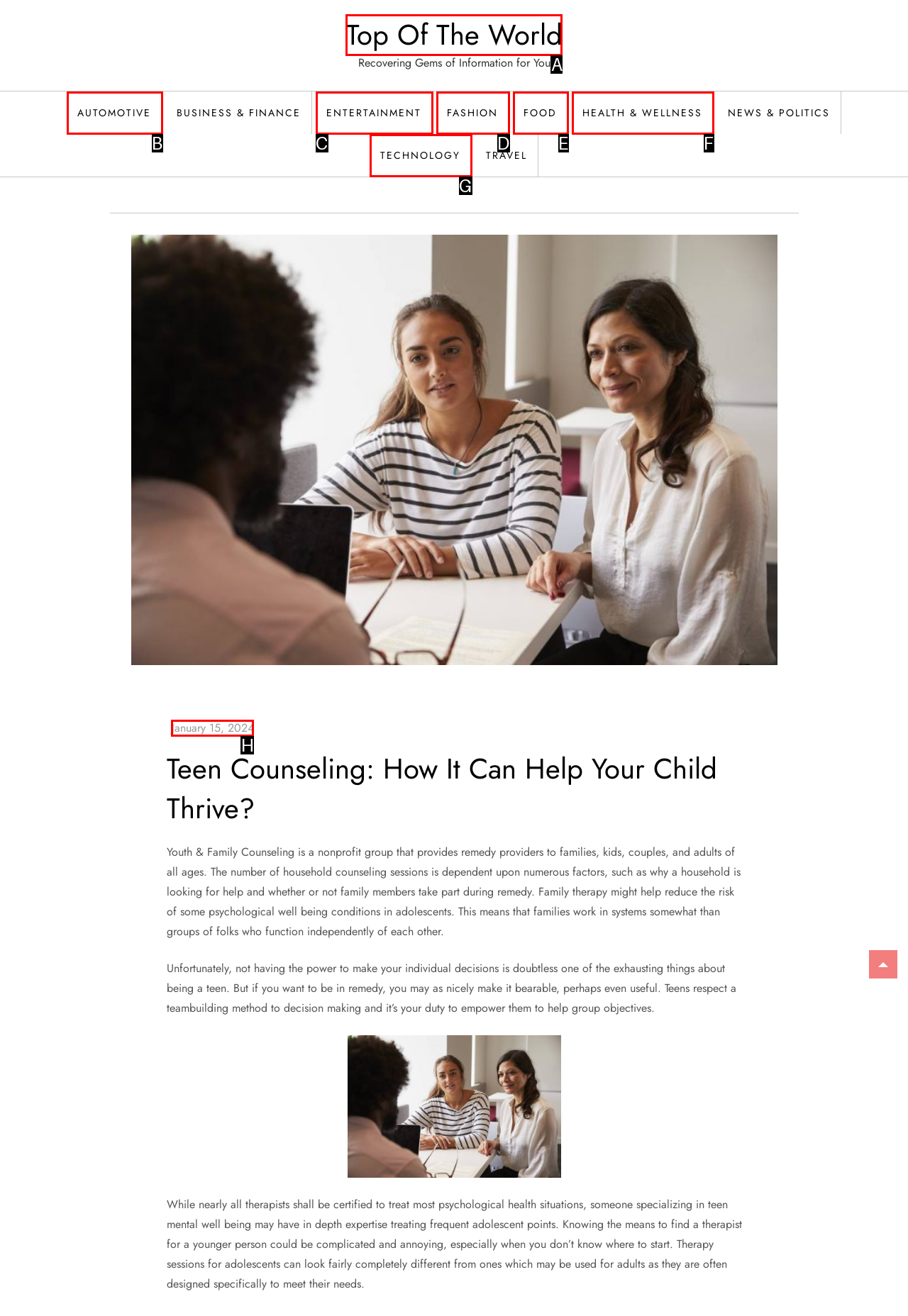From the available options, which lettered element should I click to complete this task: Click on the 'HEALTH & WELLNESS' link?

F